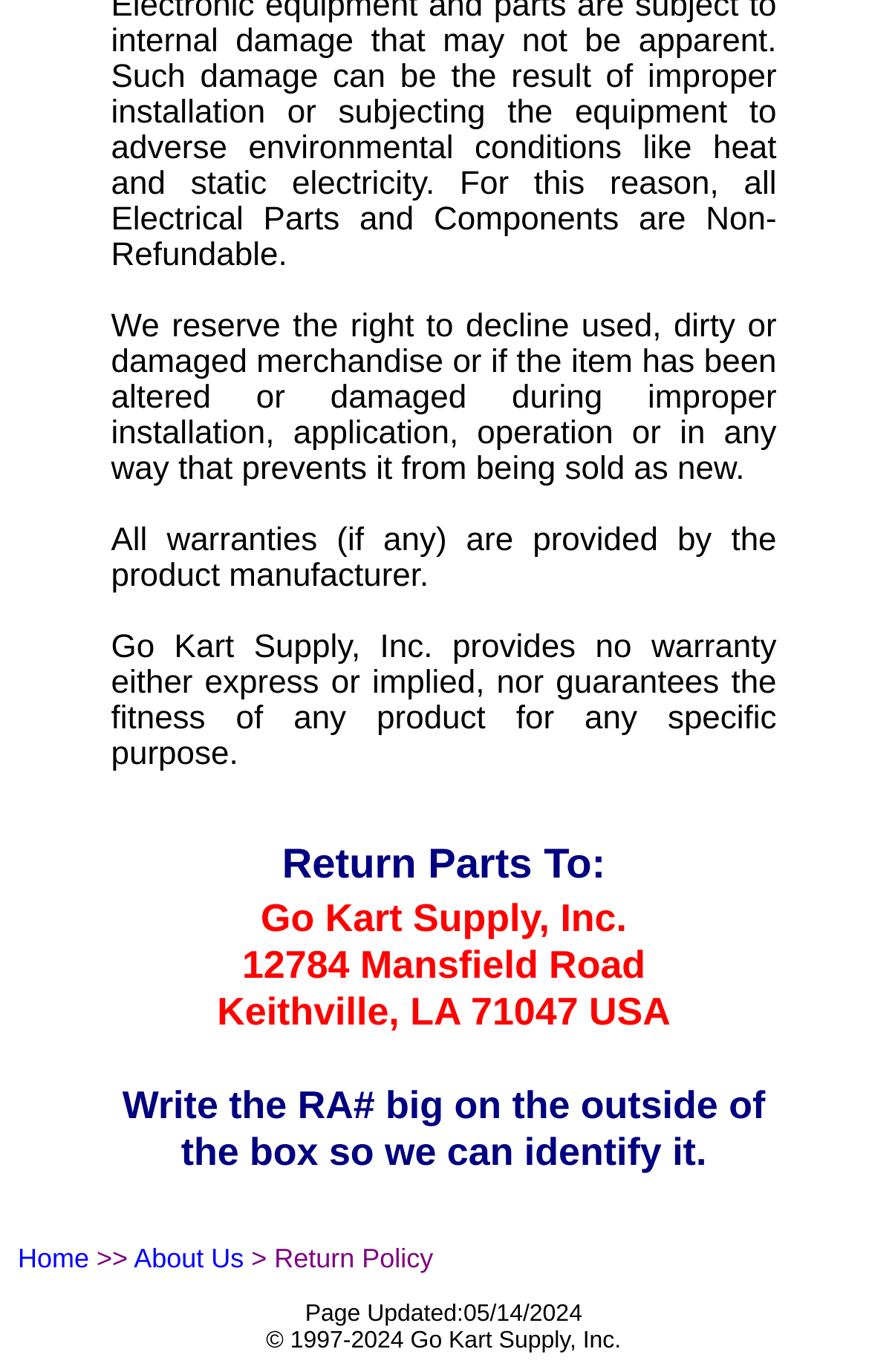Who owns the copyright of the webpage?
Please answer using one word or phrase, based on the screenshot.

Go Kart Supply, Inc.